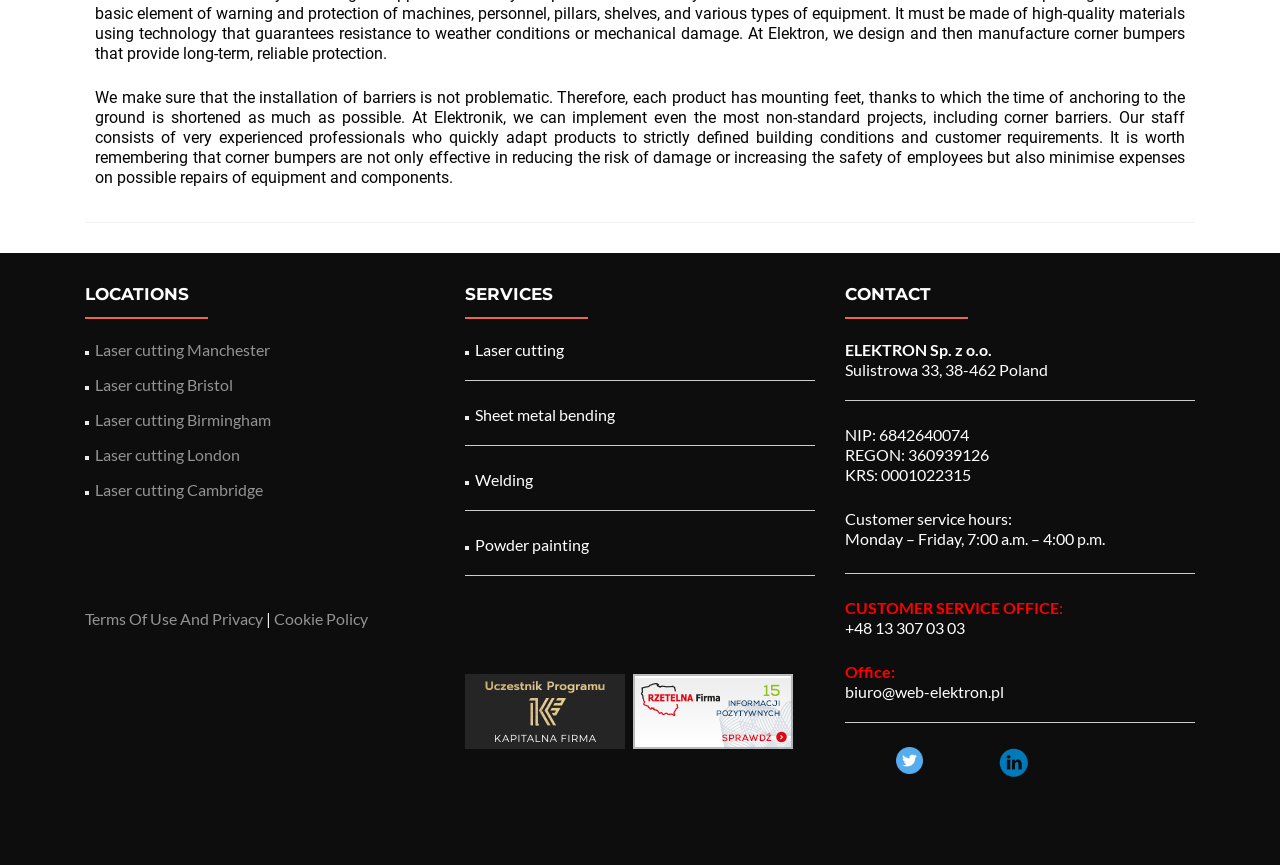Identify the bounding box for the given UI element using the description provided. Coordinates should be in the format (top-left x, top-left y, bottom-right x, bottom-right y) and must be between 0 and 1. Here is the description: Terms Of Use And Privacy

[0.066, 0.704, 0.205, 0.726]